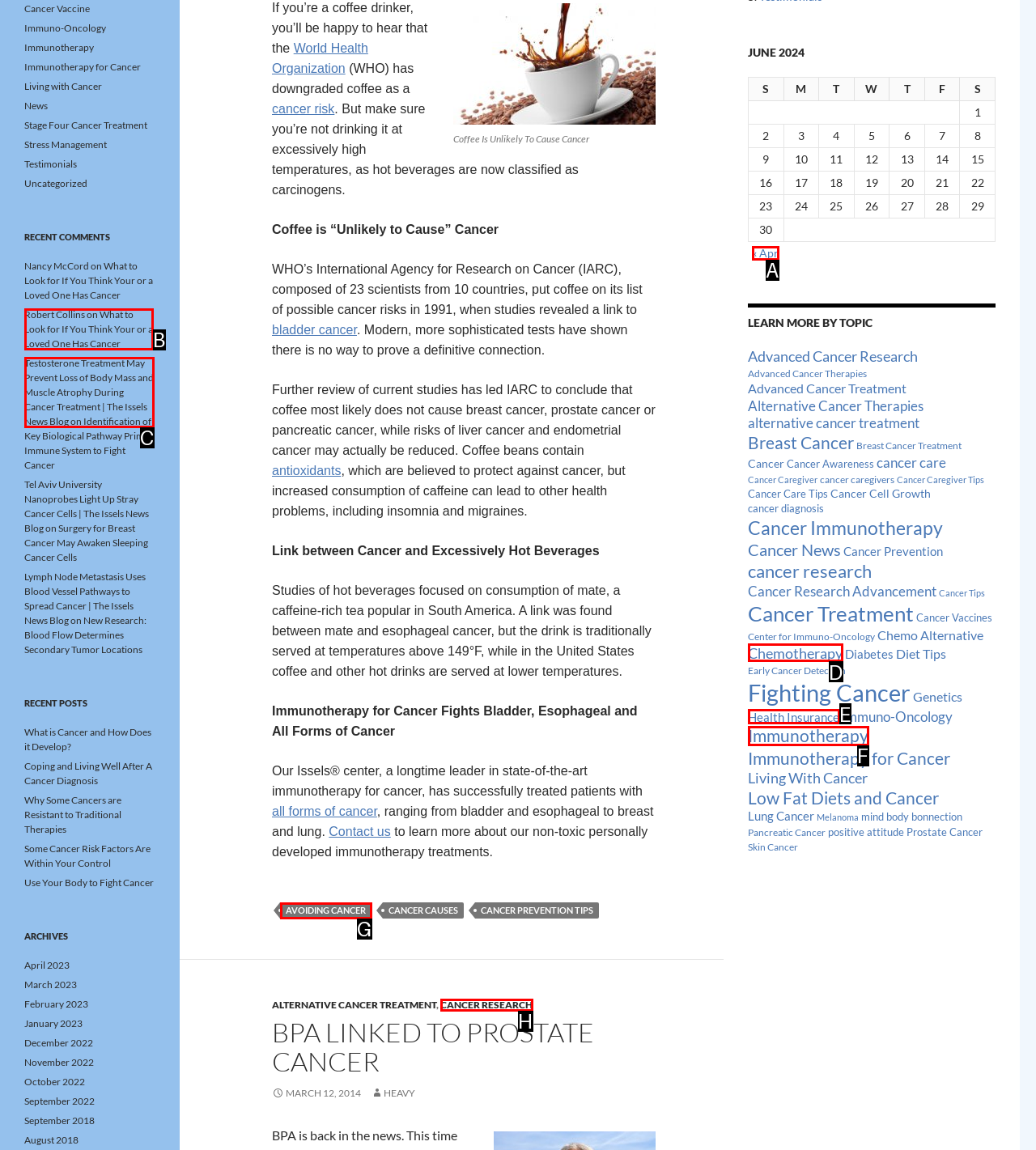Using the description: Avoiding Cancer, find the HTML element that matches it. Answer with the letter of the chosen option.

G